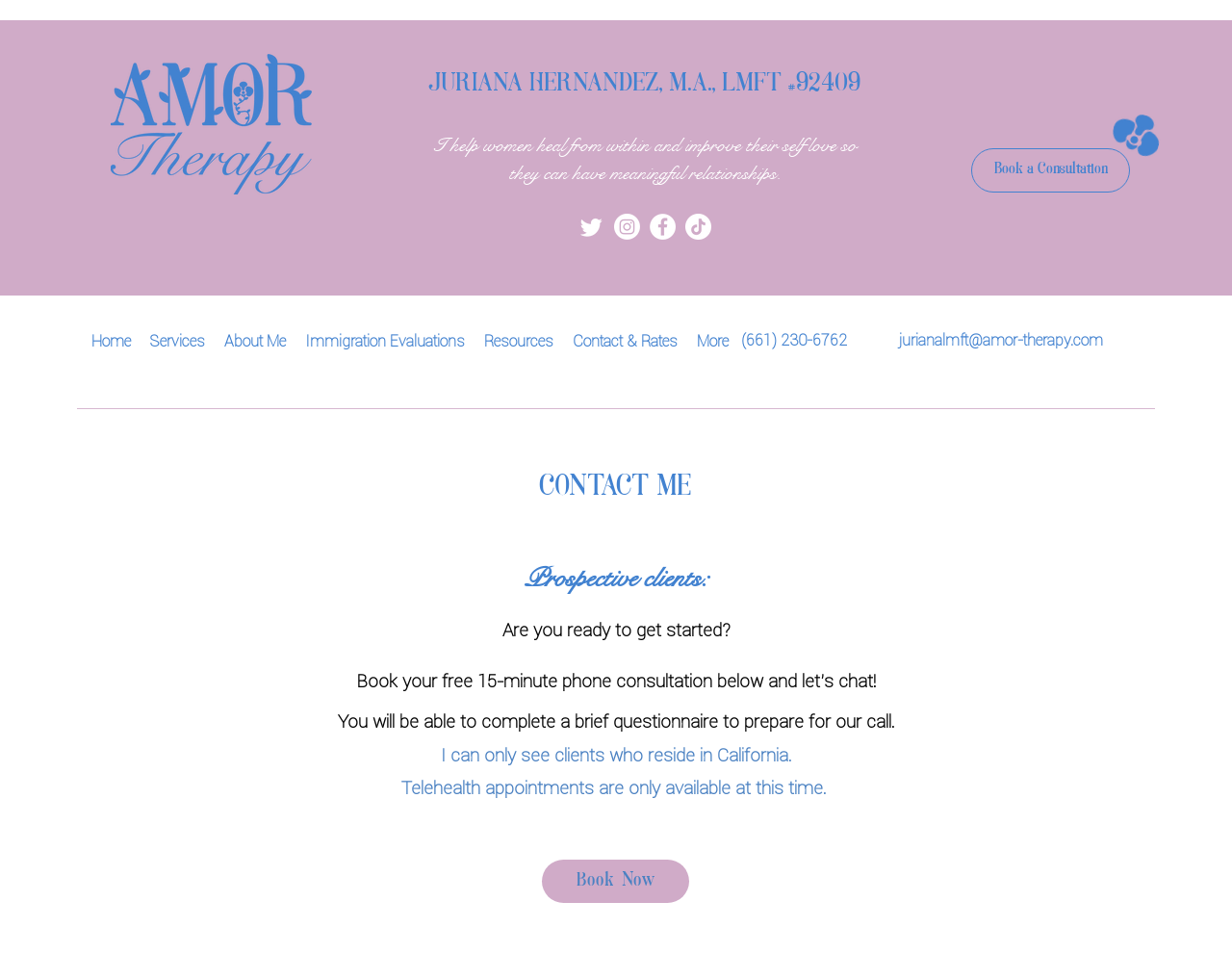In which state can Juriana Hernandez see clients?
Please provide a detailed answer to the question.

According to the StaticText element 'I can only see clients who reside in California.', Juriana Hernandez can only see clients who reside in California.